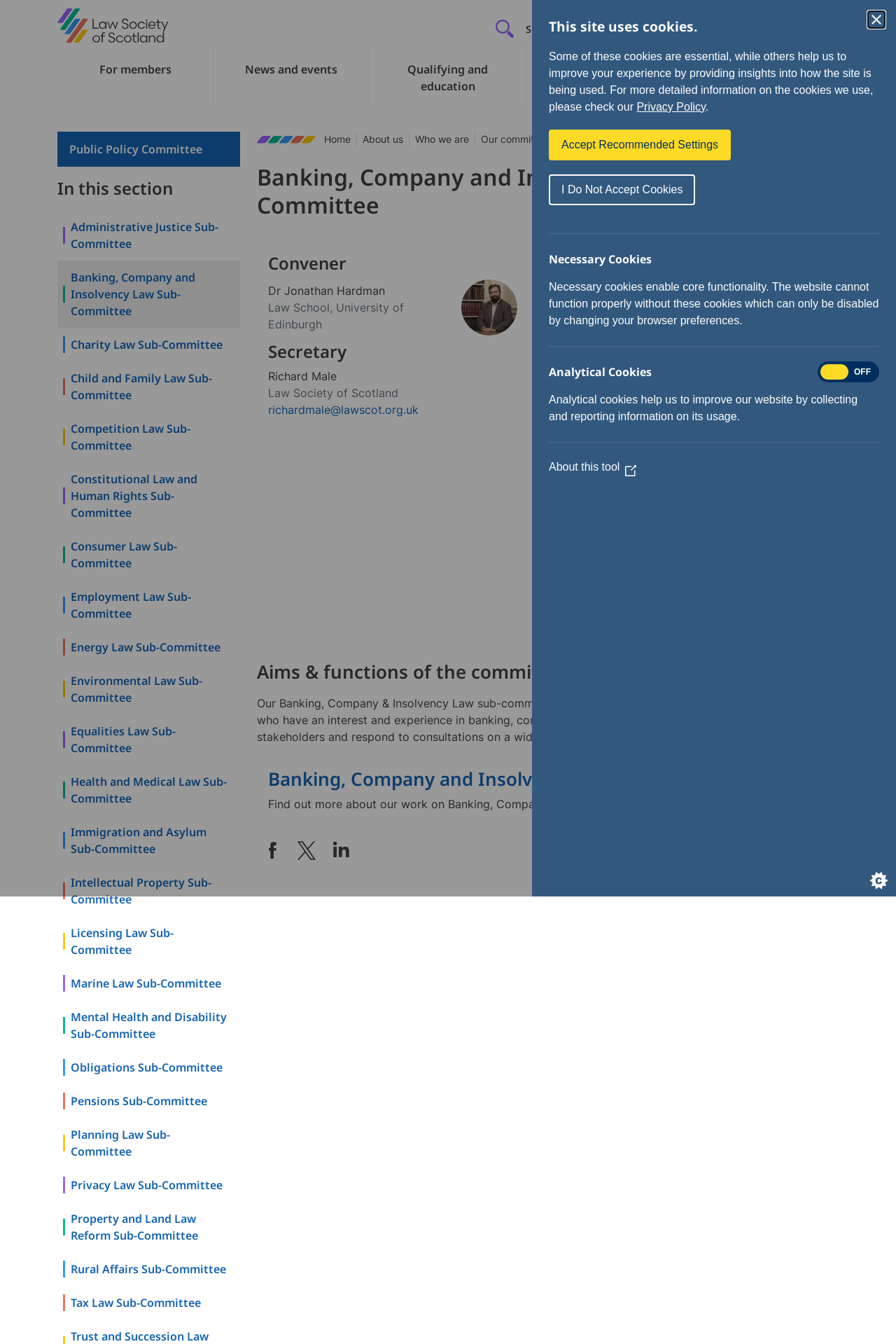Answer the question using only a single word or phrase: 
What is the purpose of the committee?

To work with stakeholders and respond to consultations